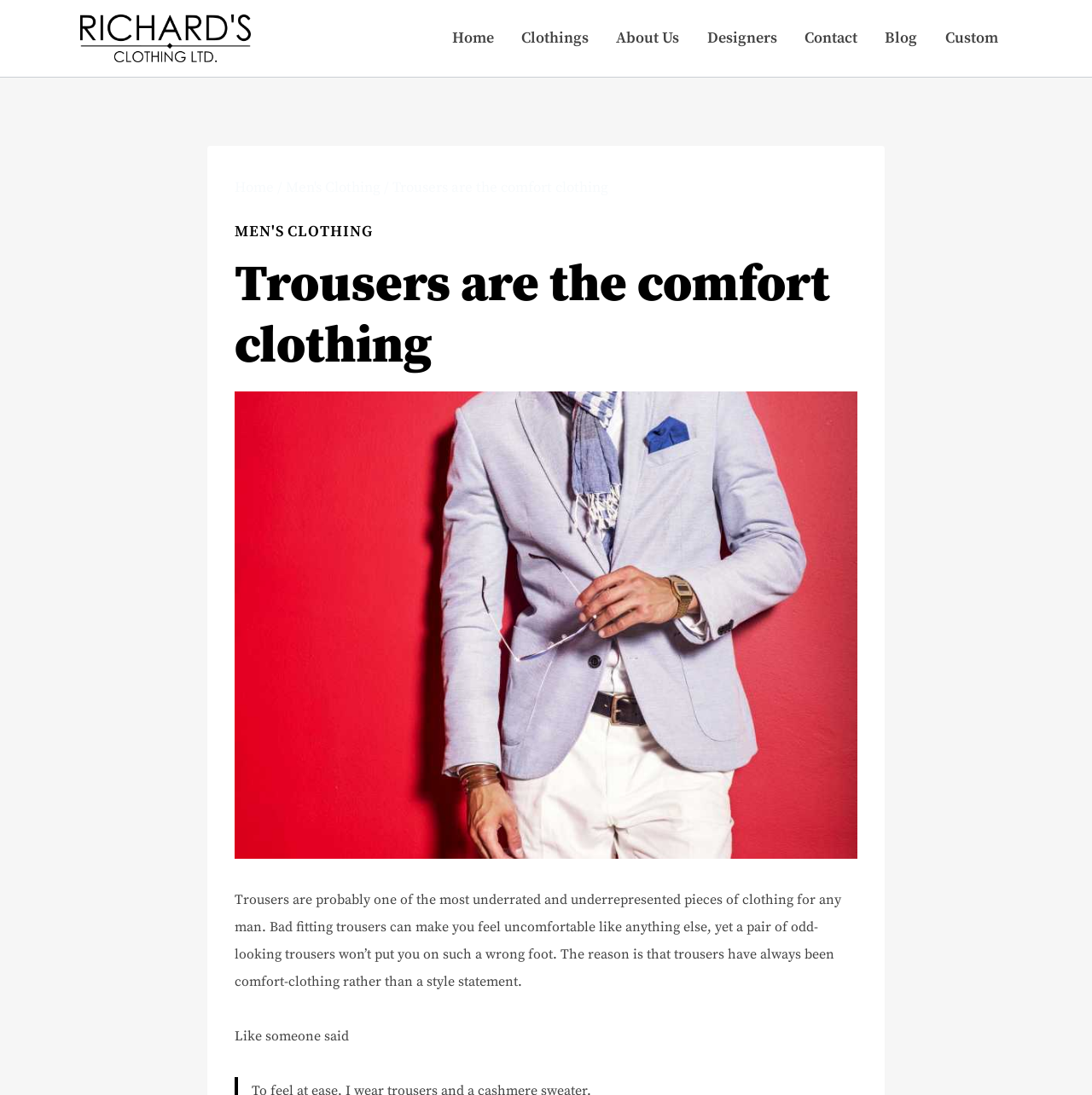Identify and extract the main heading from the webpage.

Trousers are the comfort clothing